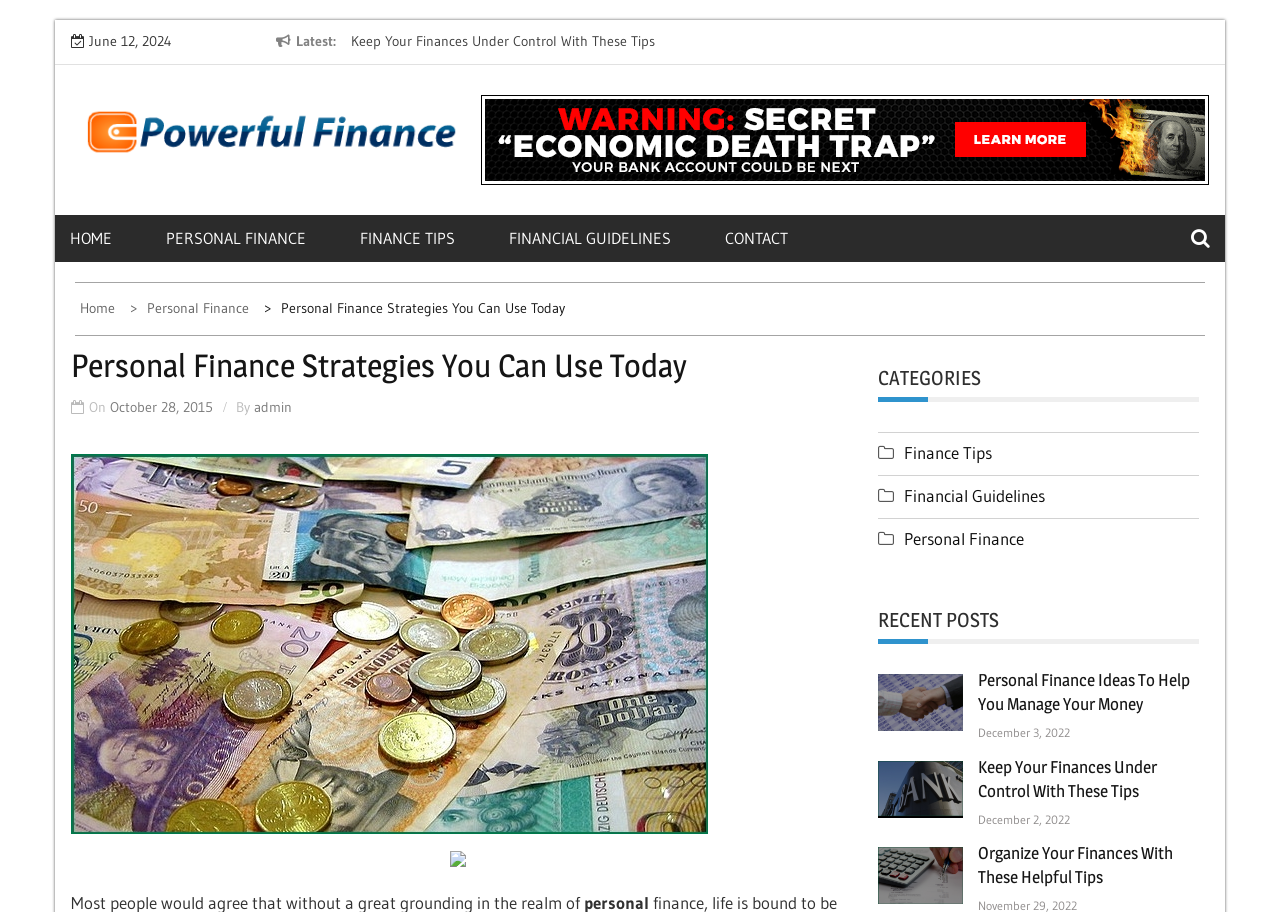Please specify the bounding box coordinates of the clickable region to carry out the following instruction: "Click on 'HOME'". The coordinates should be four float numbers between 0 and 1, in the format [left, top, right, bottom].

[0.055, 0.236, 0.127, 0.287]